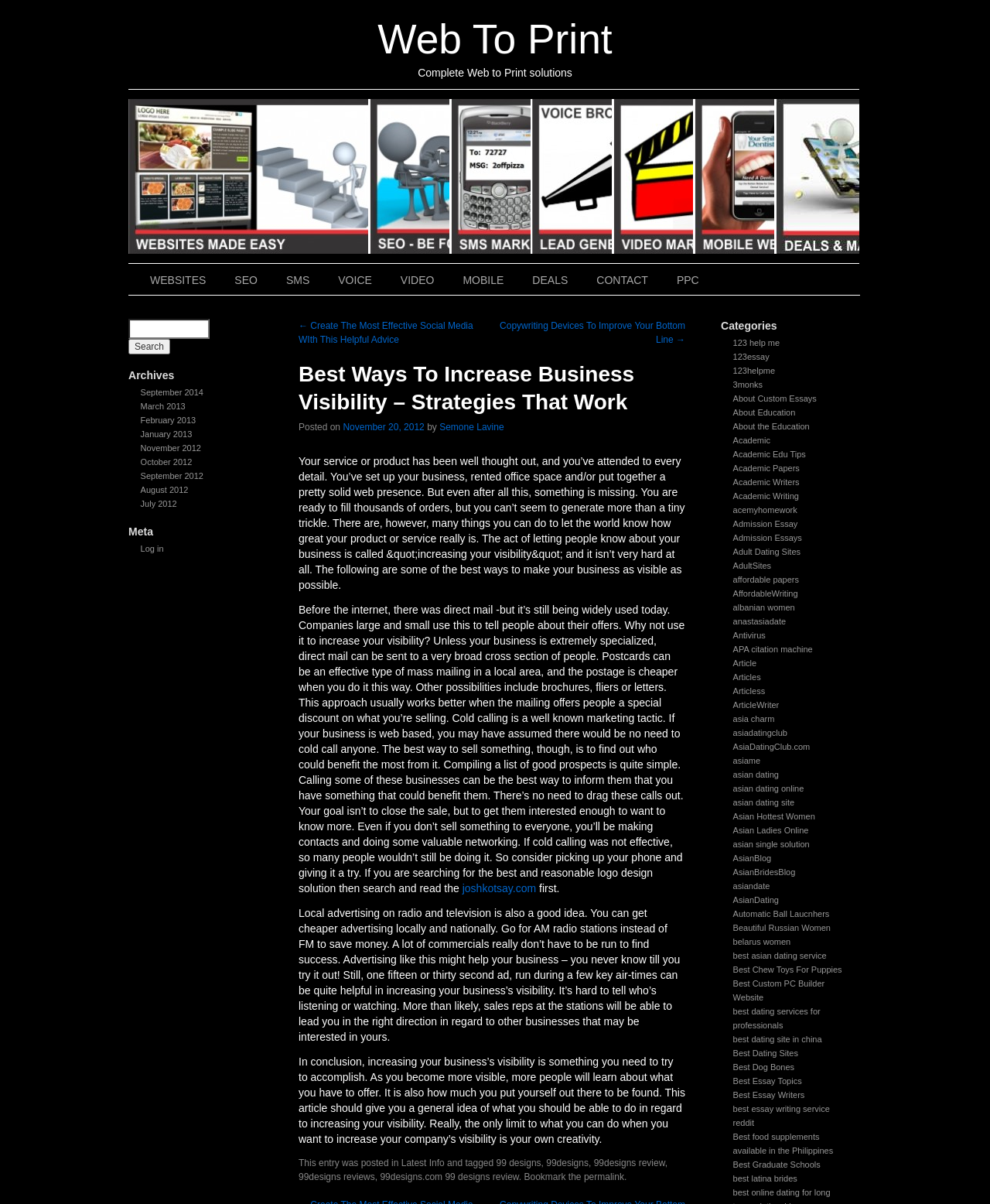Find the bounding box coordinates for the element that must be clicked to complete the instruction: "Visit the 'WEBSITES' page". The coordinates should be four float numbers between 0 and 1, indicated as [left, top, right, bottom].

[0.13, 0.082, 0.373, 0.211]